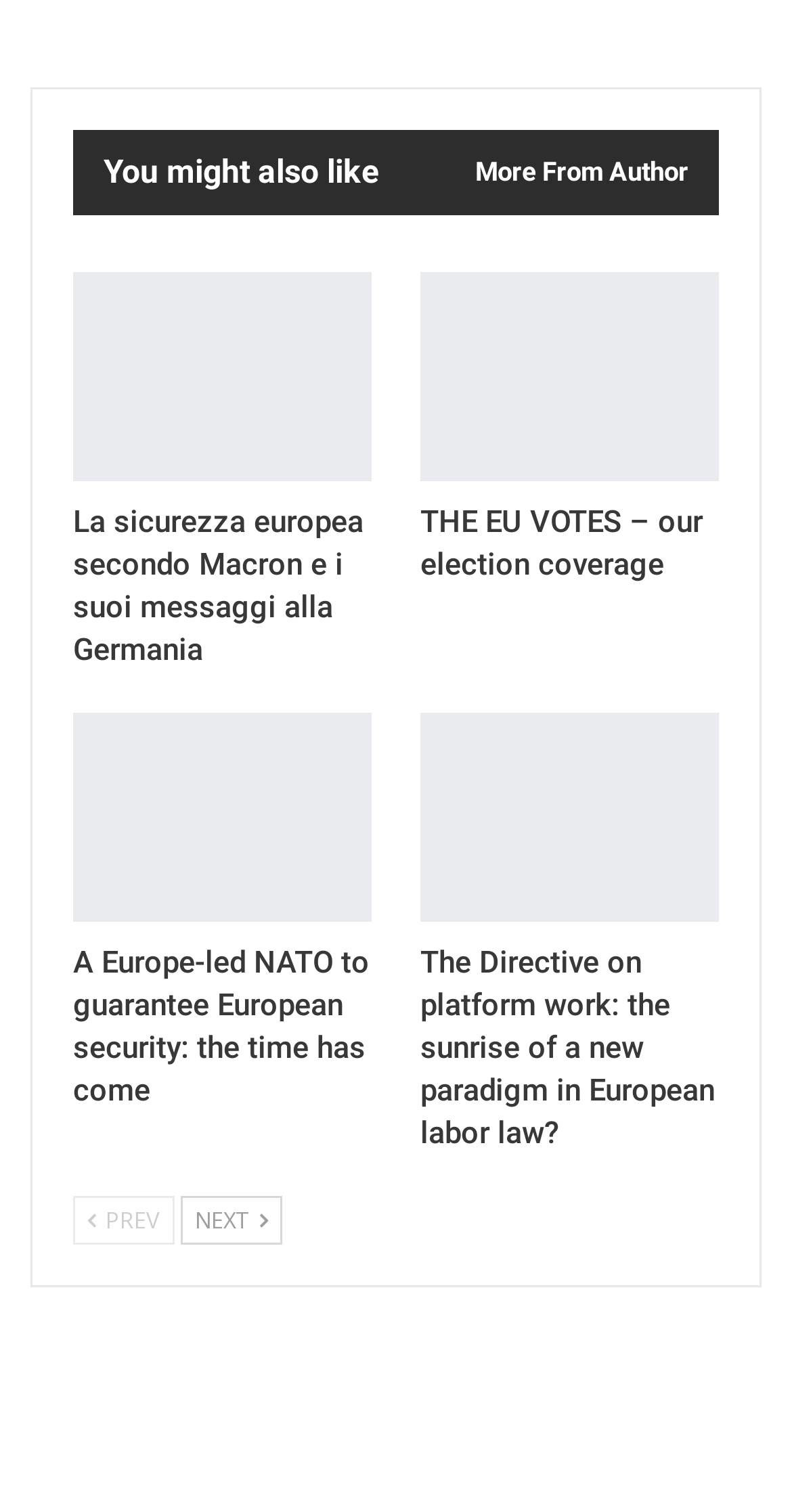What is the purpose of the 'Primary Sidebar Sidebar' section?
Please give a detailed and elaborate explanation in response to the question.

The 'Primary Sidebar Sidebar' section is located at the bottom-right corner of the page with a bounding box of [0.038, 0.916, 0.962, 0.95], and it contains a link, suggesting that it provides complementary information to the main content.